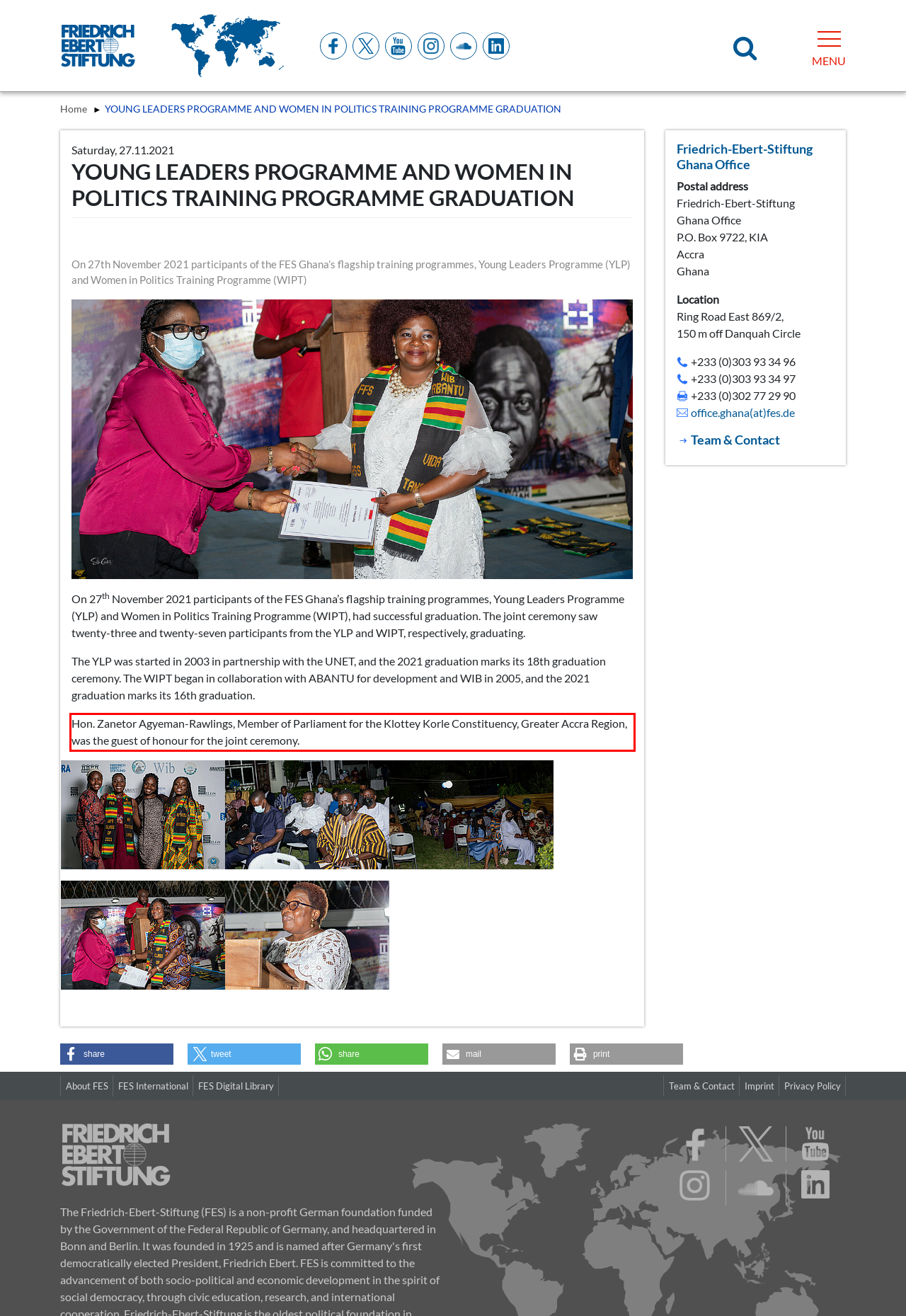Locate the red bounding box in the provided webpage screenshot and use OCR to determine the text content inside it.

Hon. Zanetor Agyeman-Rawlings, Member of Parliament for the Klottey Korle Constituency, Greater Accra Region, was the guest of honour for the joint ceremony.